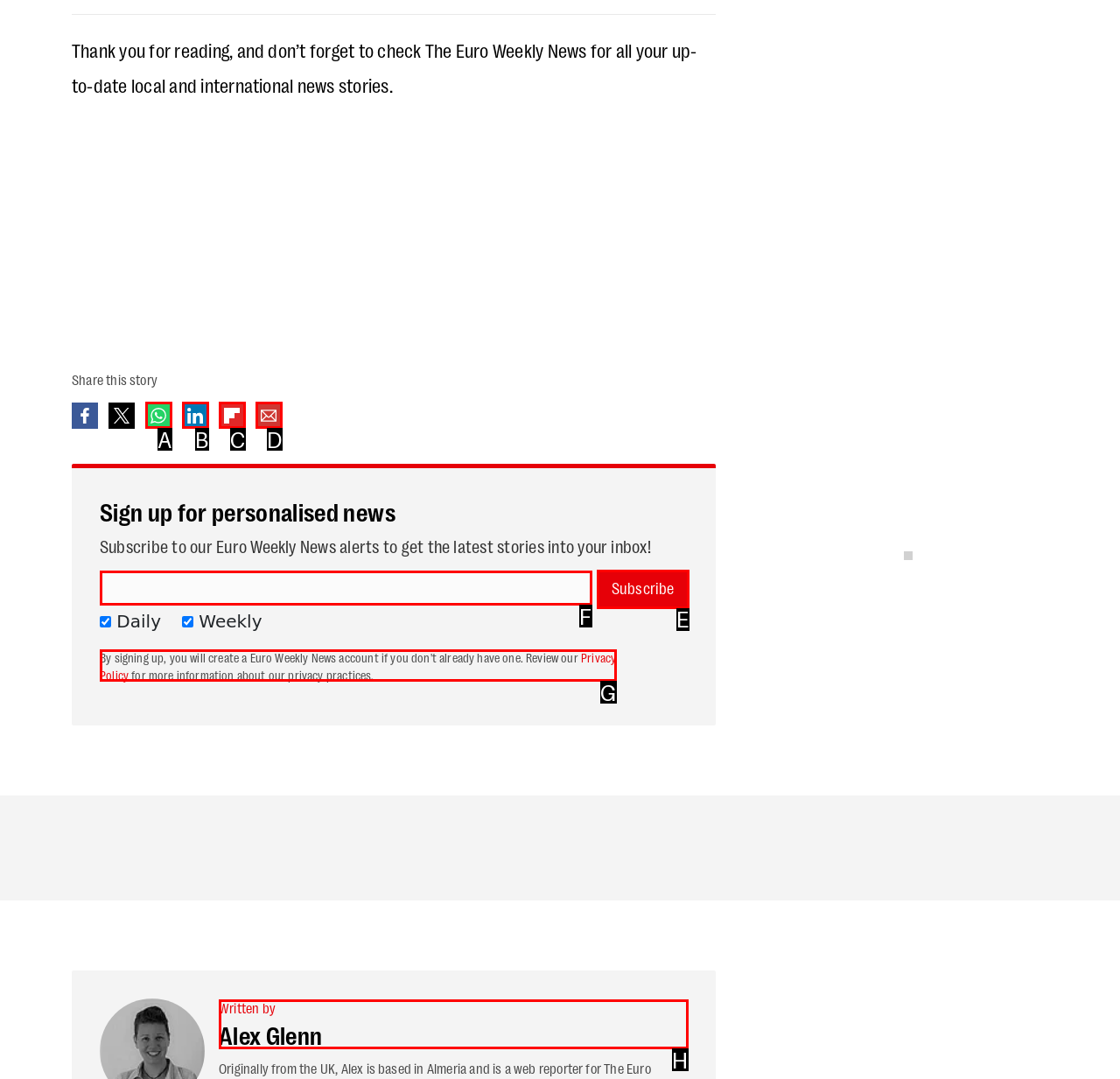Choose the HTML element that should be clicked to accomplish the task: Subscribe to the newsletter. Answer with the letter of the chosen option.

E